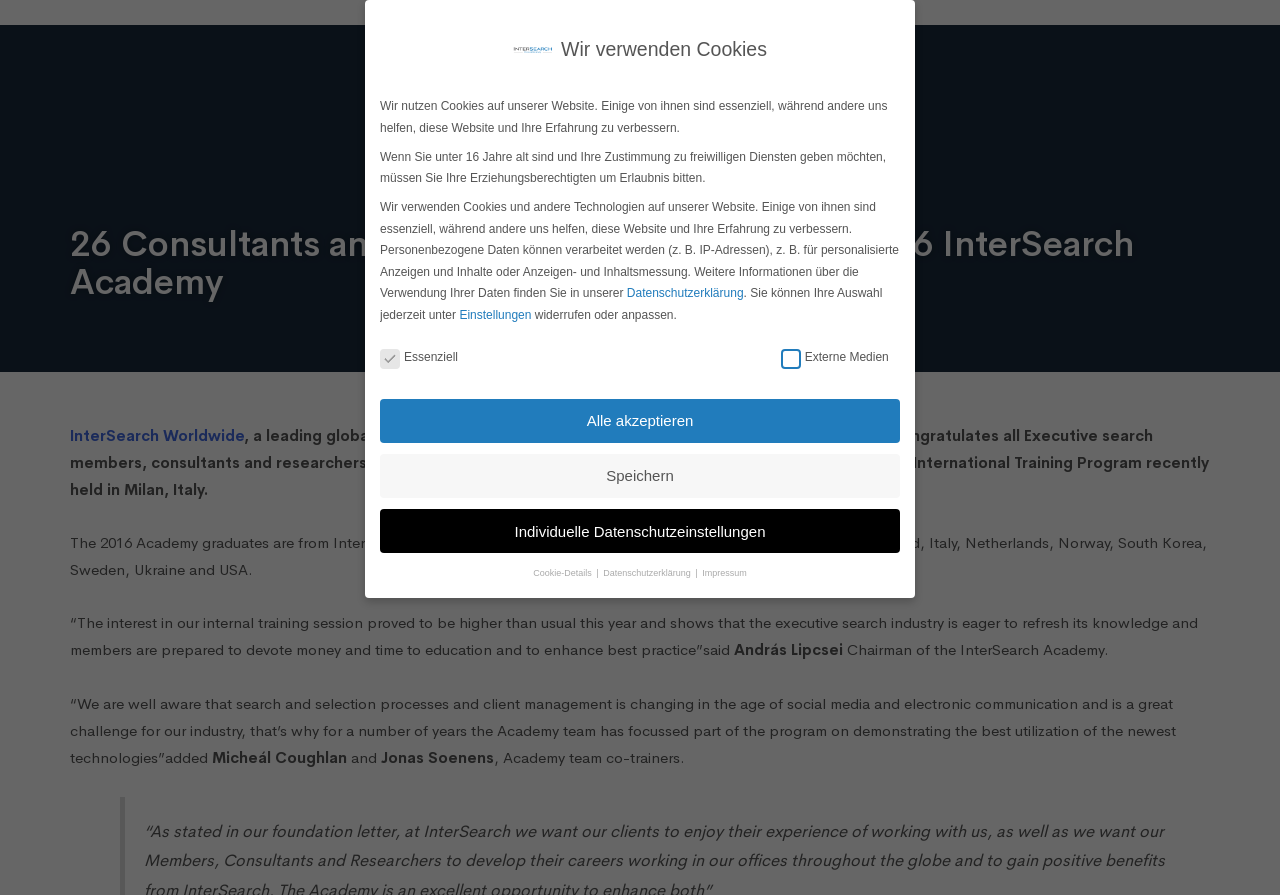Please find the bounding box coordinates for the clickable element needed to perform this instruction: "Click the InterSearch Worldwide link".

[0.055, 0.476, 0.191, 0.497]